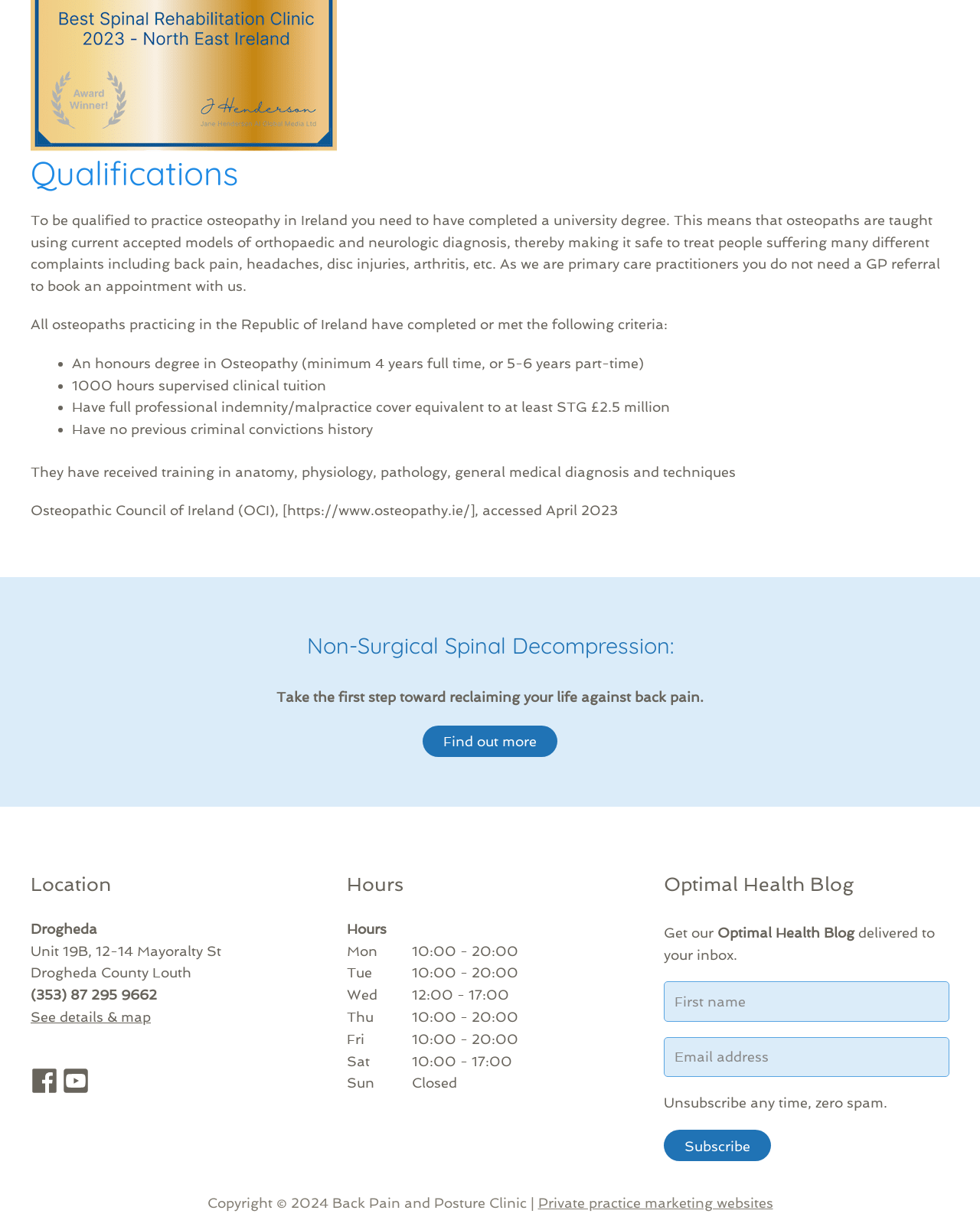Where is the clinic located?
Answer the question with as much detail as possible.

The webpage mentions 'Drogheda' as the location of the clinic, along with a specific address and contact information.